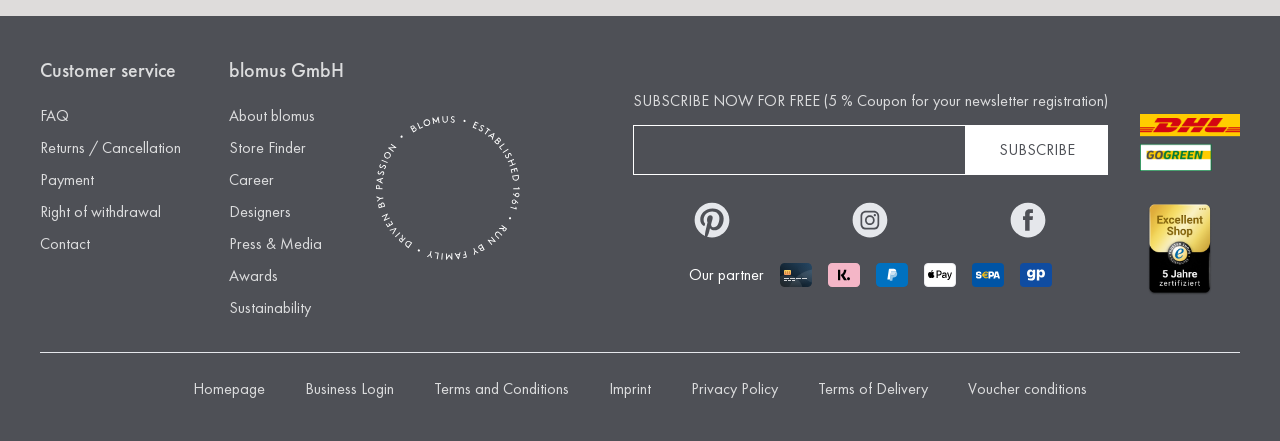What is the purpose of the textbox?
Respond to the question with a well-detailed and thorough answer.

The textbox is located next to the 'SUBSCRIBE NOW FOR FREE' text and has a button labeled 'SUBSCRIBE'. This suggests that the textbox is used to input an email address for newsletter registration, as indicated by the surrounding text and the button's label.